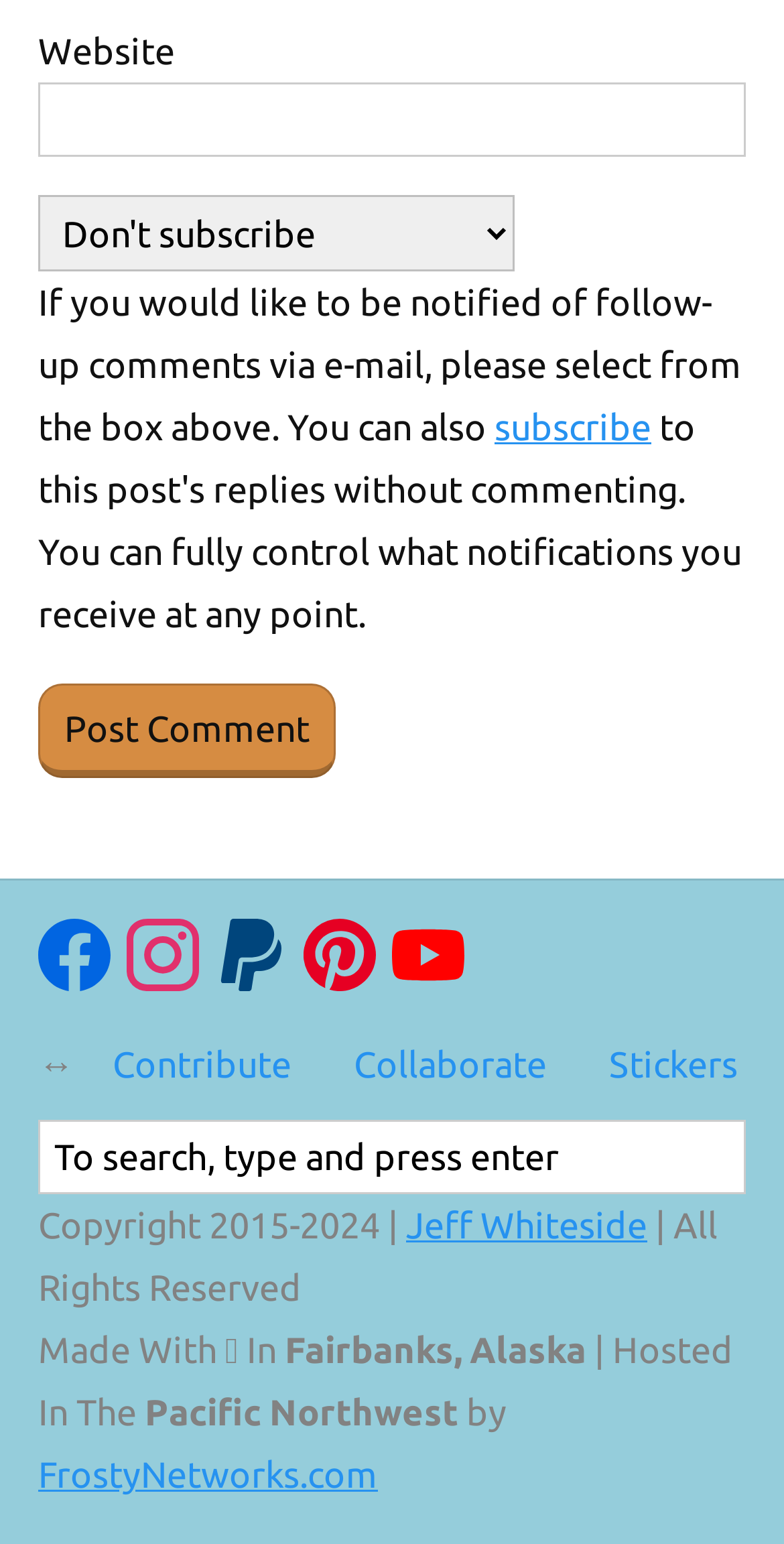Determine the bounding box coordinates for the element that should be clicked to follow this instruction: "Visit Contribute page". The coordinates should be given as four float numbers between 0 and 1, in the format [left, top, right, bottom].

[0.144, 0.654, 0.372, 0.726]